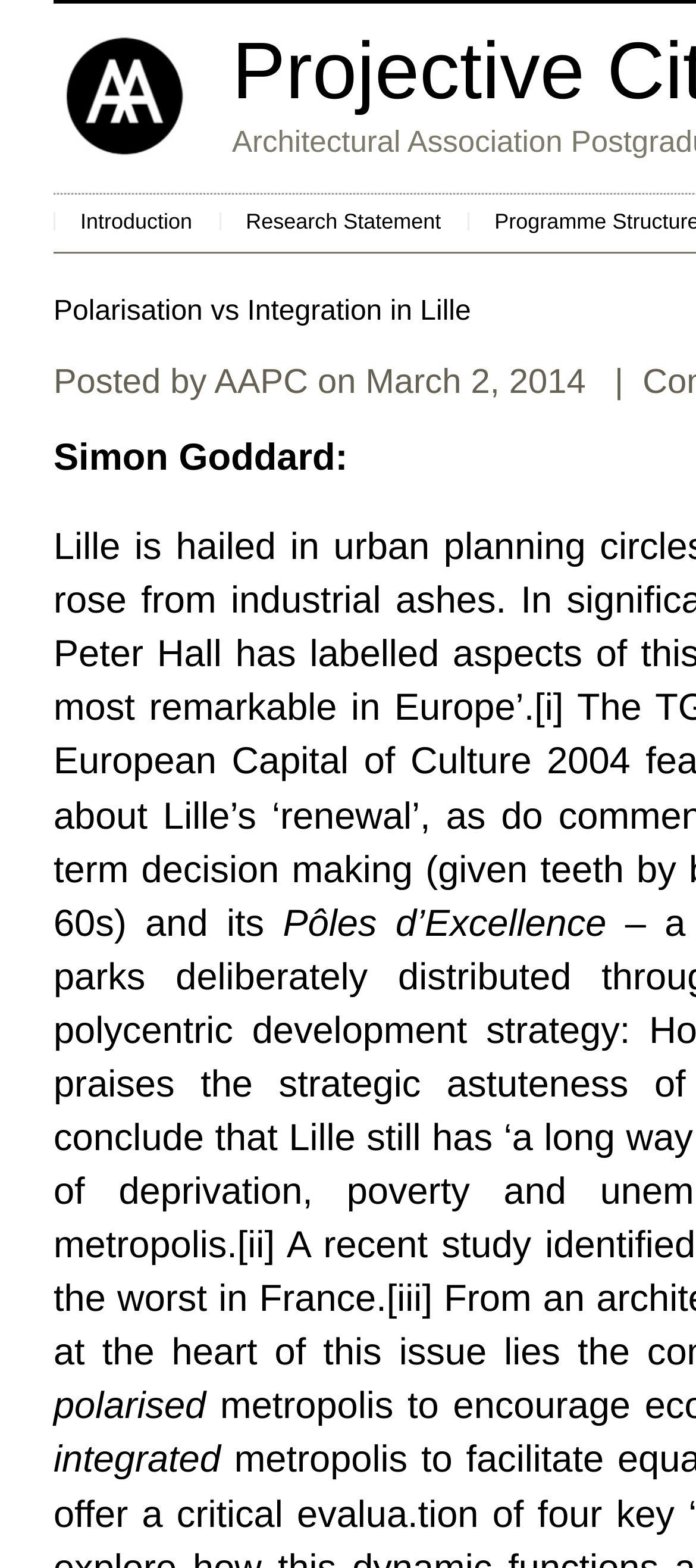Carefully examine the image and provide an in-depth answer to the question: What is the name of the person mentioned in the article?

The name of the person mentioned in the article can be found by looking at the text that says 'Simon Goddard:', which indicates the name of the person.